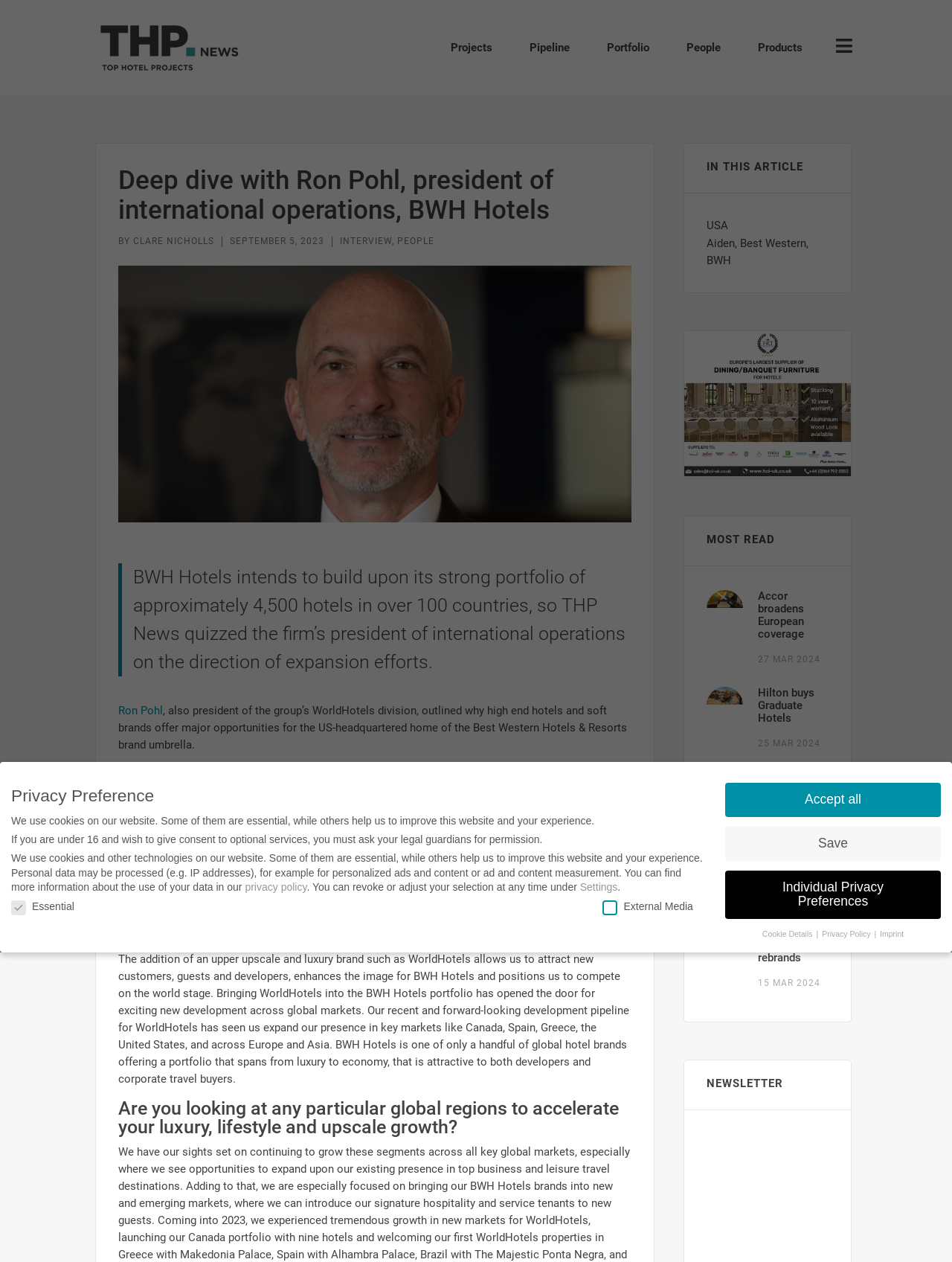Could you determine the bounding box coordinates of the clickable element to complete the instruction: "Read the article about Accor broadening European coverage"? Provide the coordinates as four float numbers between 0 and 1, i.e., [left, top, right, bottom].

[0.796, 0.467, 0.845, 0.508]